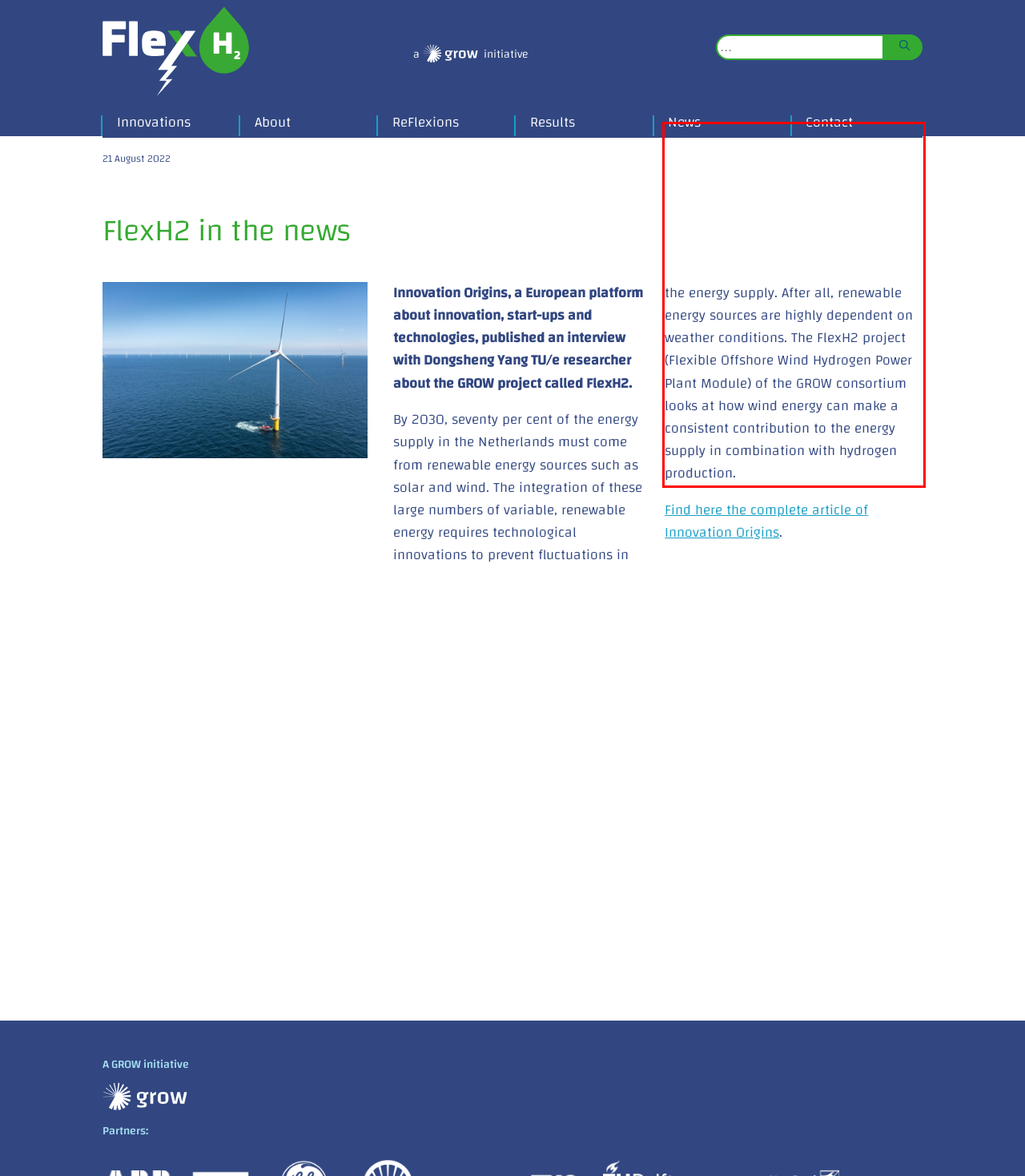Given a webpage screenshot, locate the red bounding box and extract the text content found inside it.

By 2030, seventy per cent of the energy supply in the Netherlands must come from renewable energy sources such as solar and wind. The integration of these large numbers of variable, renewable energy requires technological innovations to prevent fluctuations in the energy supply. After all, renewable energy sources are highly dependent on weather conditions. The FlexH2 project (Flexible Offshore Wind Hydrogen Power Plant Module) of the GROW consortium looks at how wind energy can make a consistent contribution to the energy supply in combination with hydrogen production.